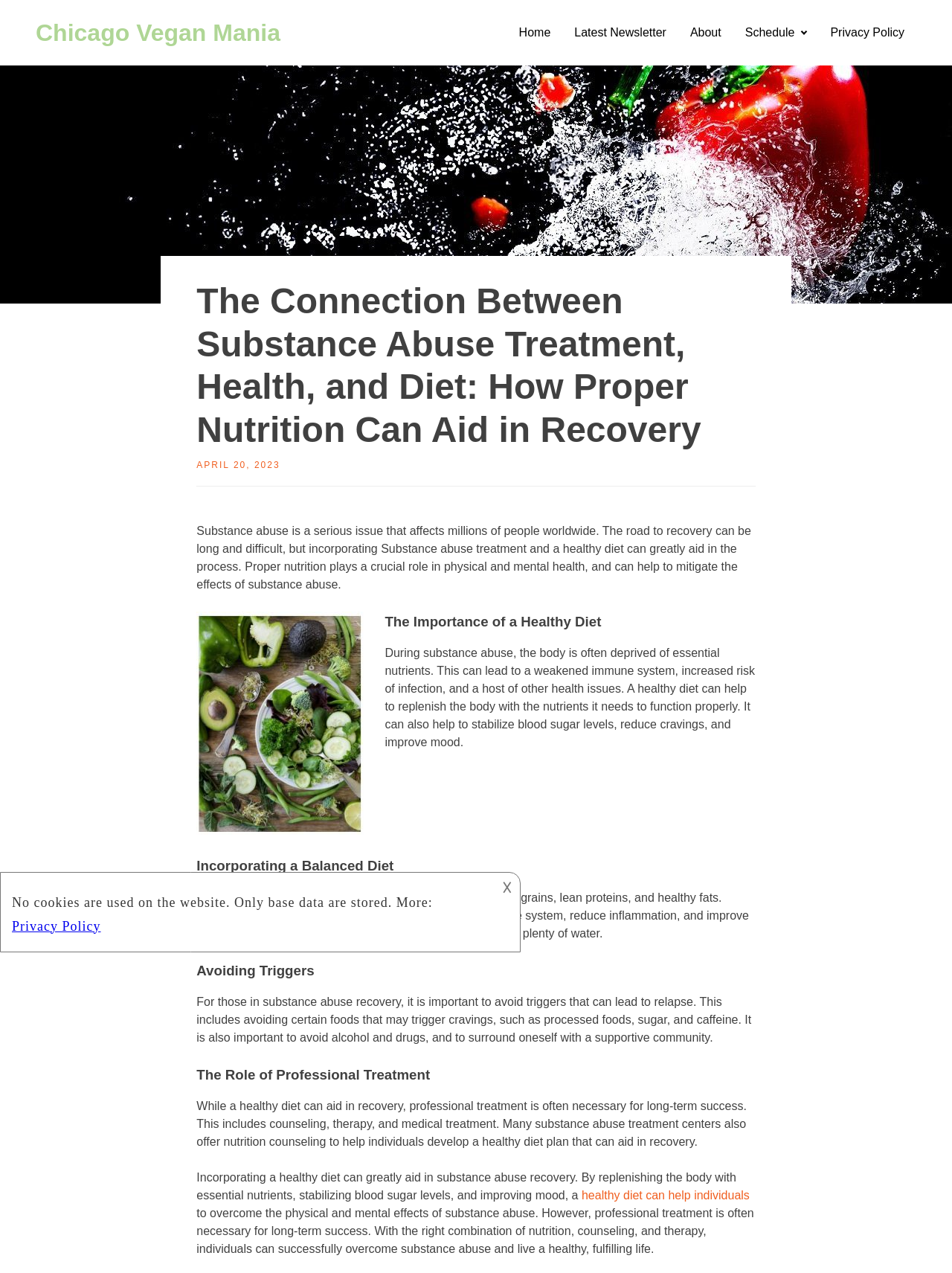Using the details from the image, please elaborate on the following question: What can help to replenish the body with essential nutrients?

The webpage explains that a healthy diet can help to replenish the body with essential nutrients, which is important for individuals in substance abuse recovery who may have depleted nutrient levels. This is mentioned in the section 'The Importance of a Healthy Diet'.